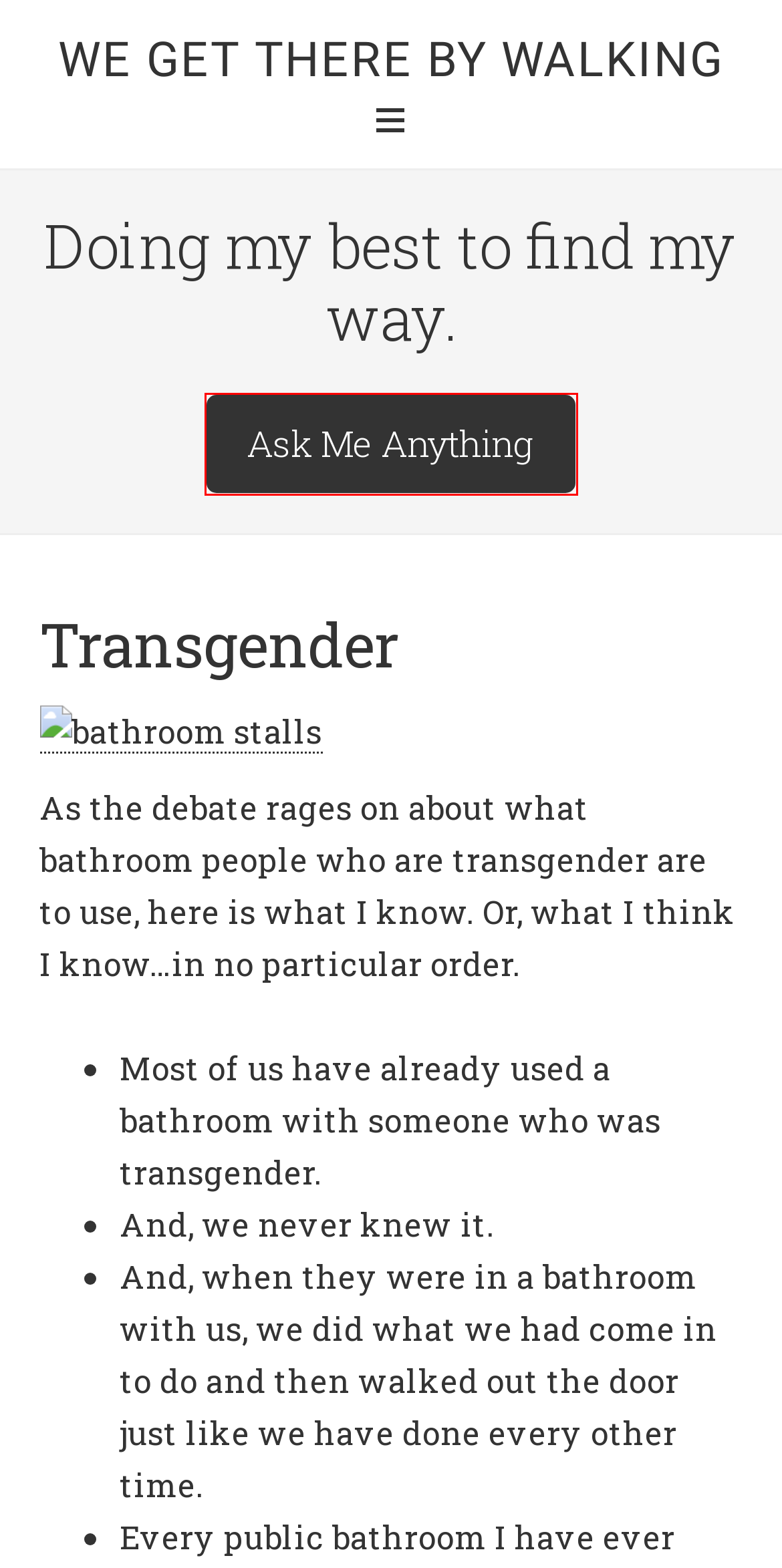You are looking at a screenshot of a webpage with a red bounding box around an element. Determine the best matching webpage description for the new webpage resulting from clicking the element in the red bounding box. Here are the descriptions:
A. Tag: peace on earth - We Get There By Walking
B. Tag: hope - We Get There By Walking
C. Tag: sermon - We Get There By Walking
D. Ask Me - We Get There By Walking
E. Tag: gratitude - We Get There By Walking
F. Tag: racism - We Get There By Walking
G. Tag: prayer - We Get There By Walking
H. We Get There By Walking - Doing my best to find my way.

D